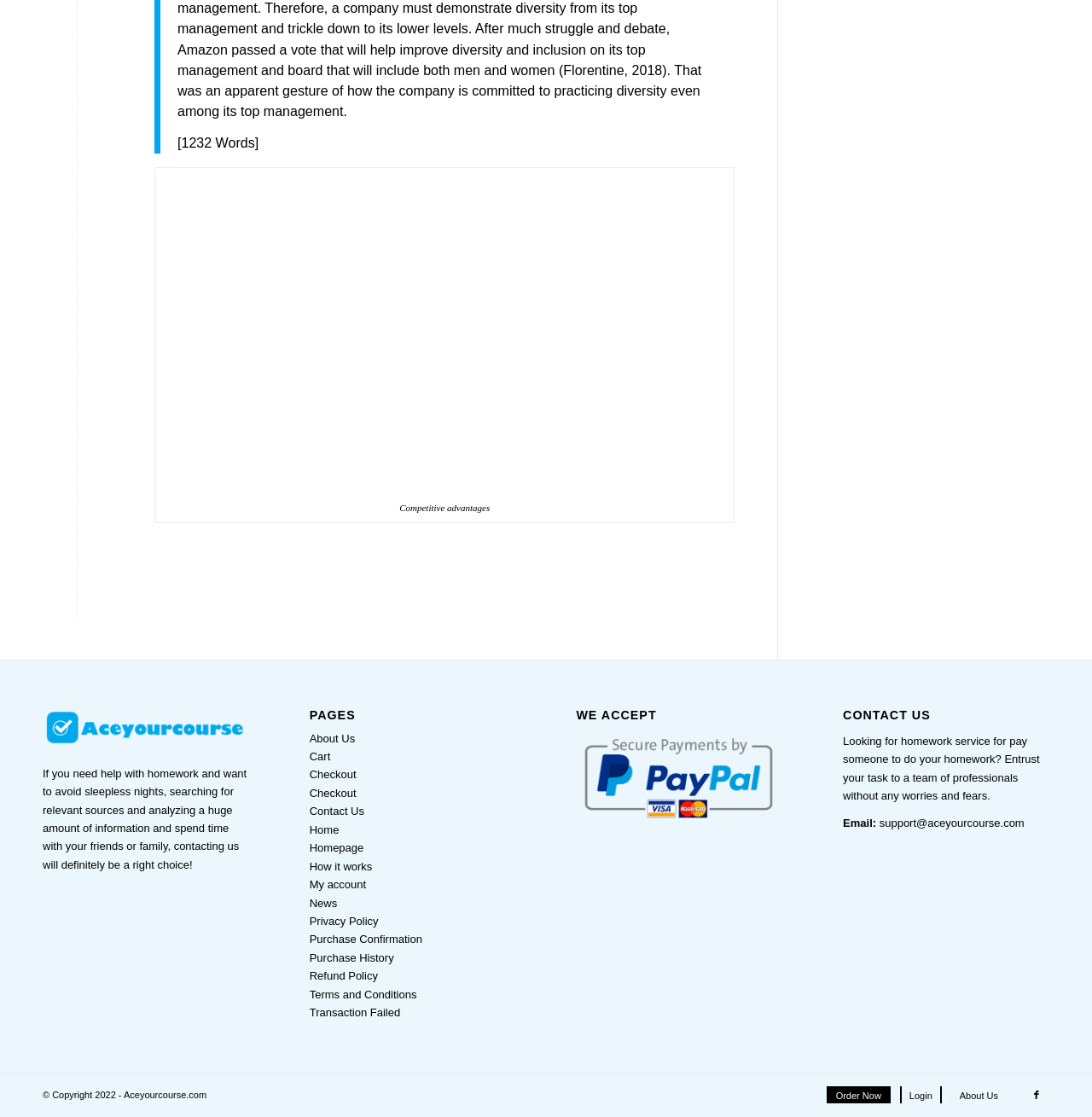Please find the bounding box coordinates of the element's region to be clicked to carry out this instruction: "Order now".

[0.757, 0.968, 0.815, 0.994]